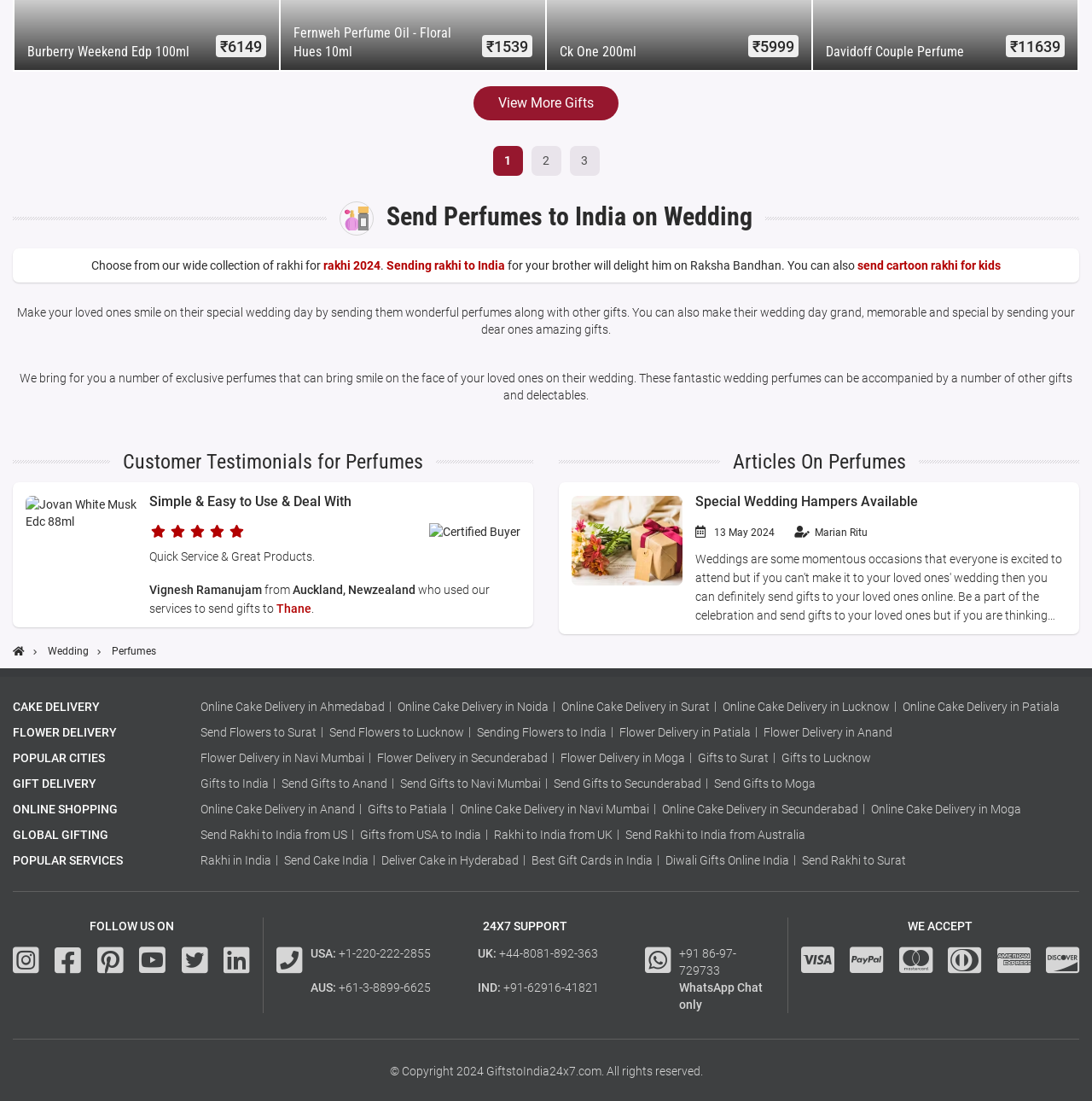What is the occasion for which the website suggests sending perfumes?
Look at the screenshot and respond with a single word or phrase.

Wedding